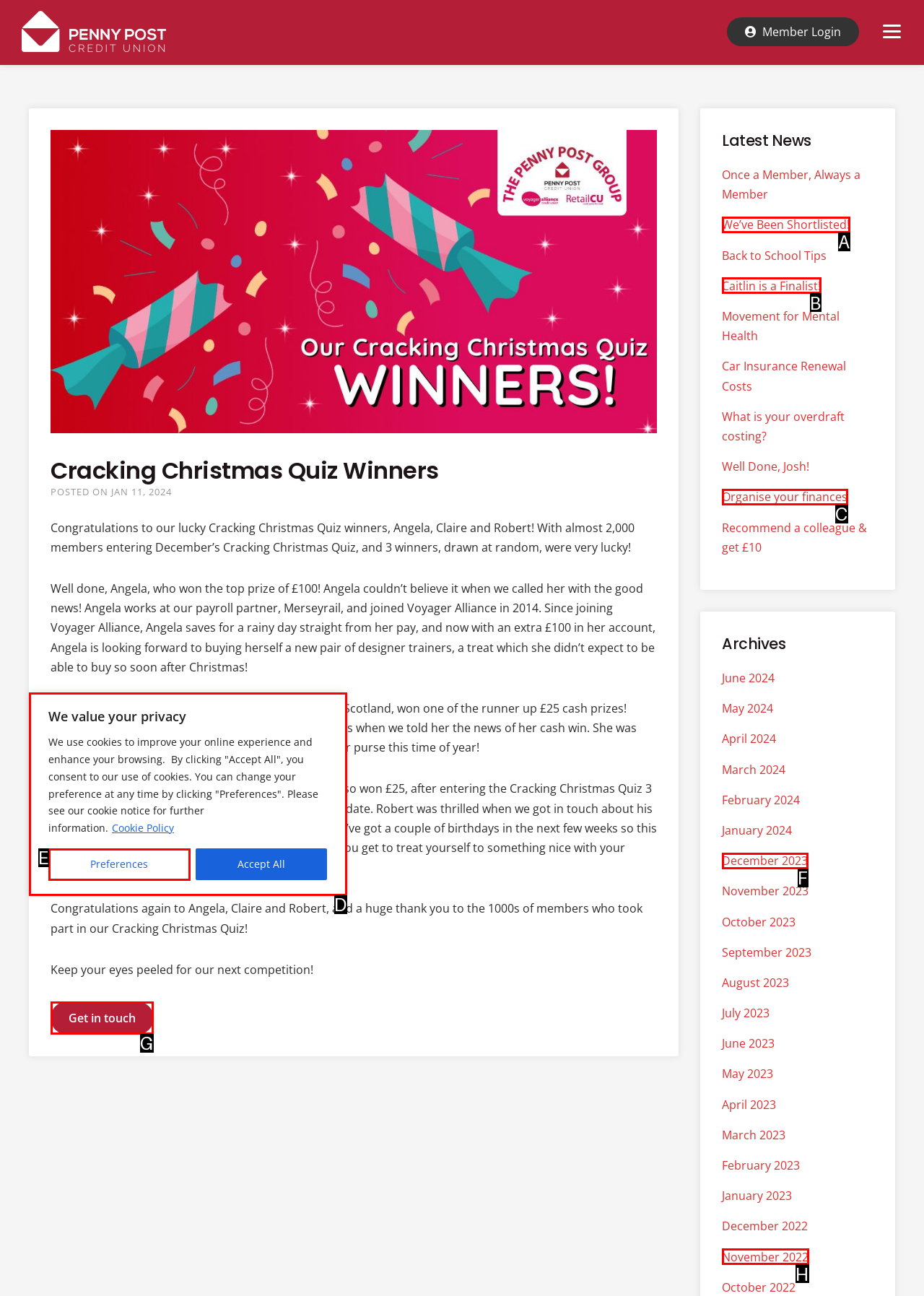Identify which lettered option completes the task: Click the 'Get in touch' link. Provide the letter of the correct choice.

G